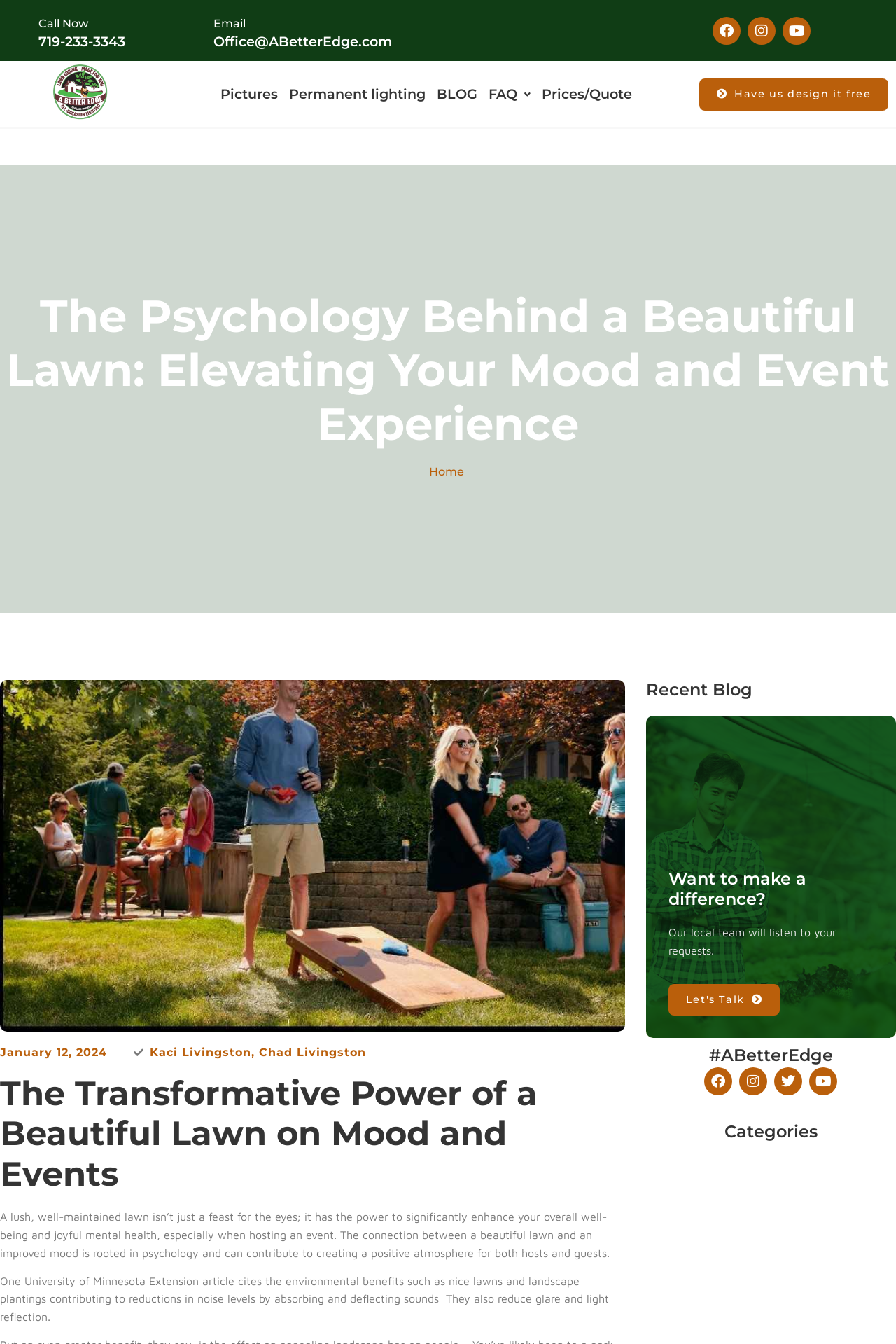Please give the bounding box coordinates of the area that should be clicked to fulfill the following instruction: "Get a quote". The coordinates should be in the format of four float numbers from 0 to 1, i.e., [left, top, right, bottom].

[0.598, 0.057, 0.711, 0.083]